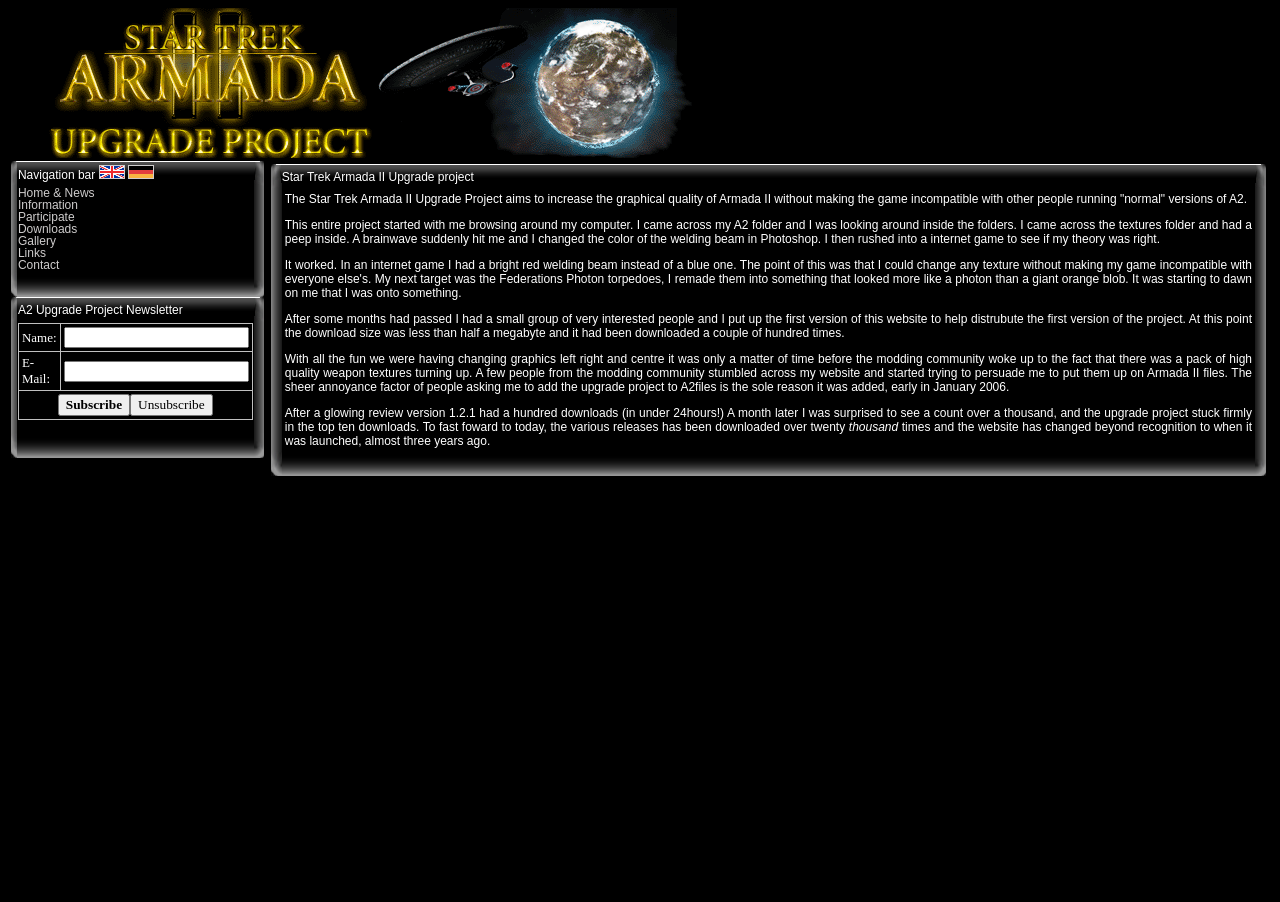What is the purpose of the Star Trek Armada II Upgrade Project?
Could you please answer the question thoroughly and with as much detail as possible?

Based on the text on the webpage, the Star Trek Armada II Upgrade Project aims to increase the graphical quality of Armada II without making the game incompatible with other people running 'normal' versions of A2.